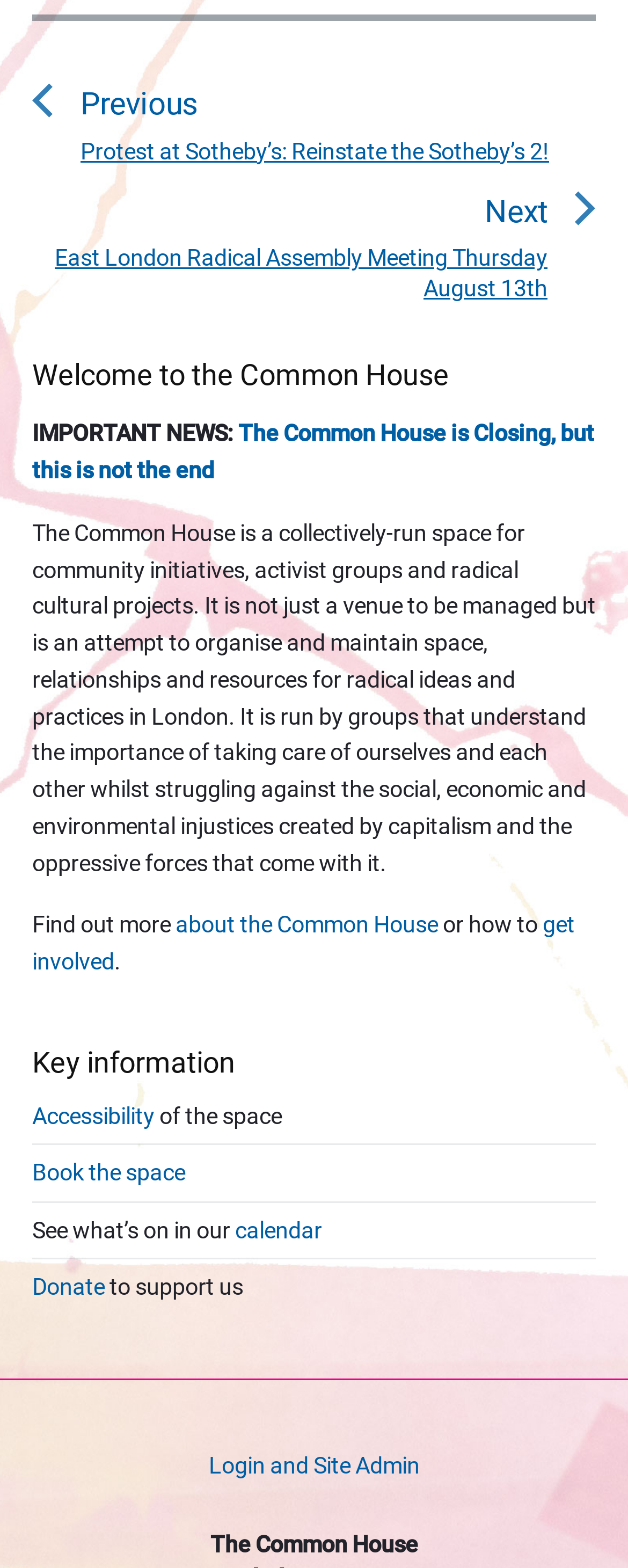Why is the Common House important?
Using the visual information, reply with a single word or short phrase.

For radical ideas and practices